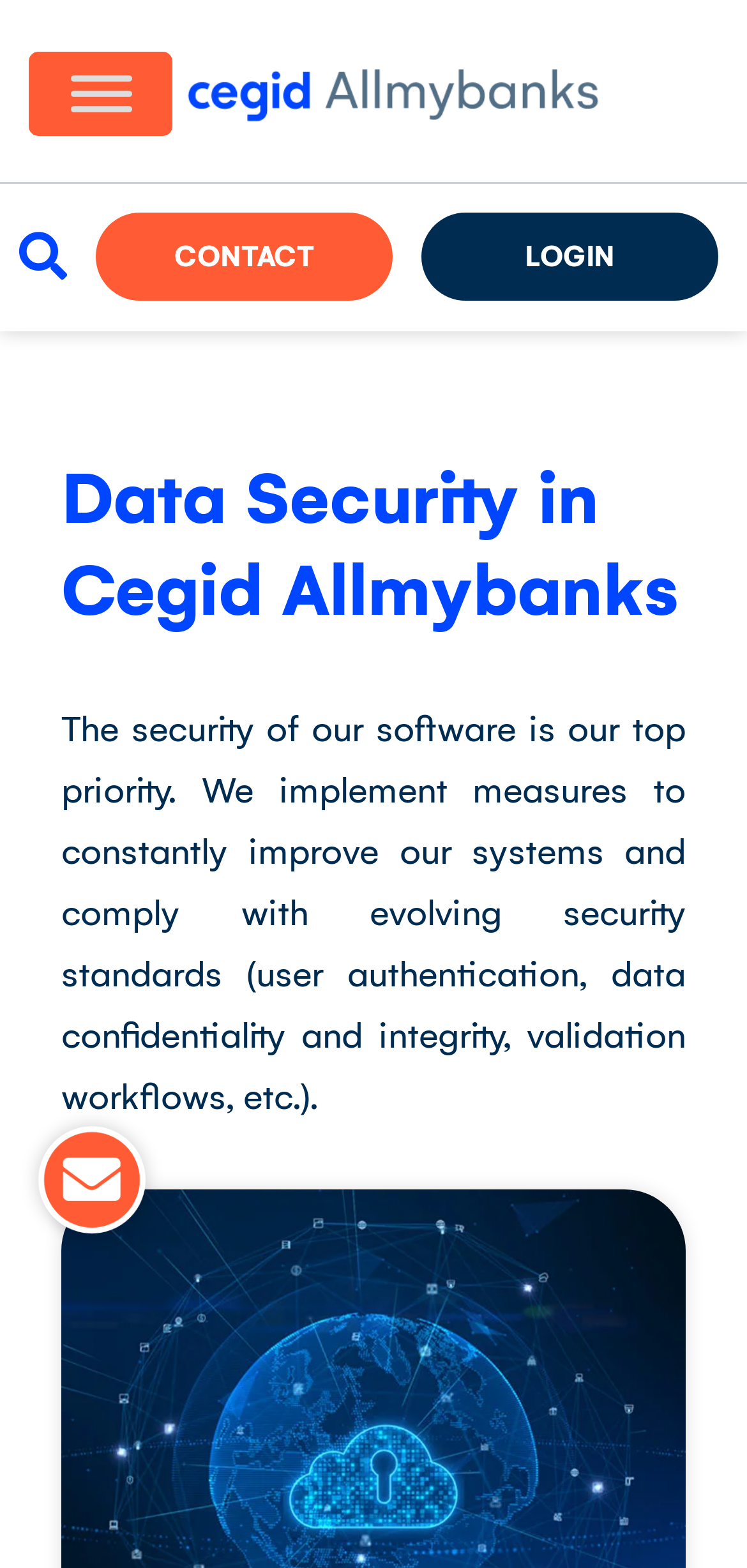Answer the question in a single word or phrase:
What is the priority of the company?

Security